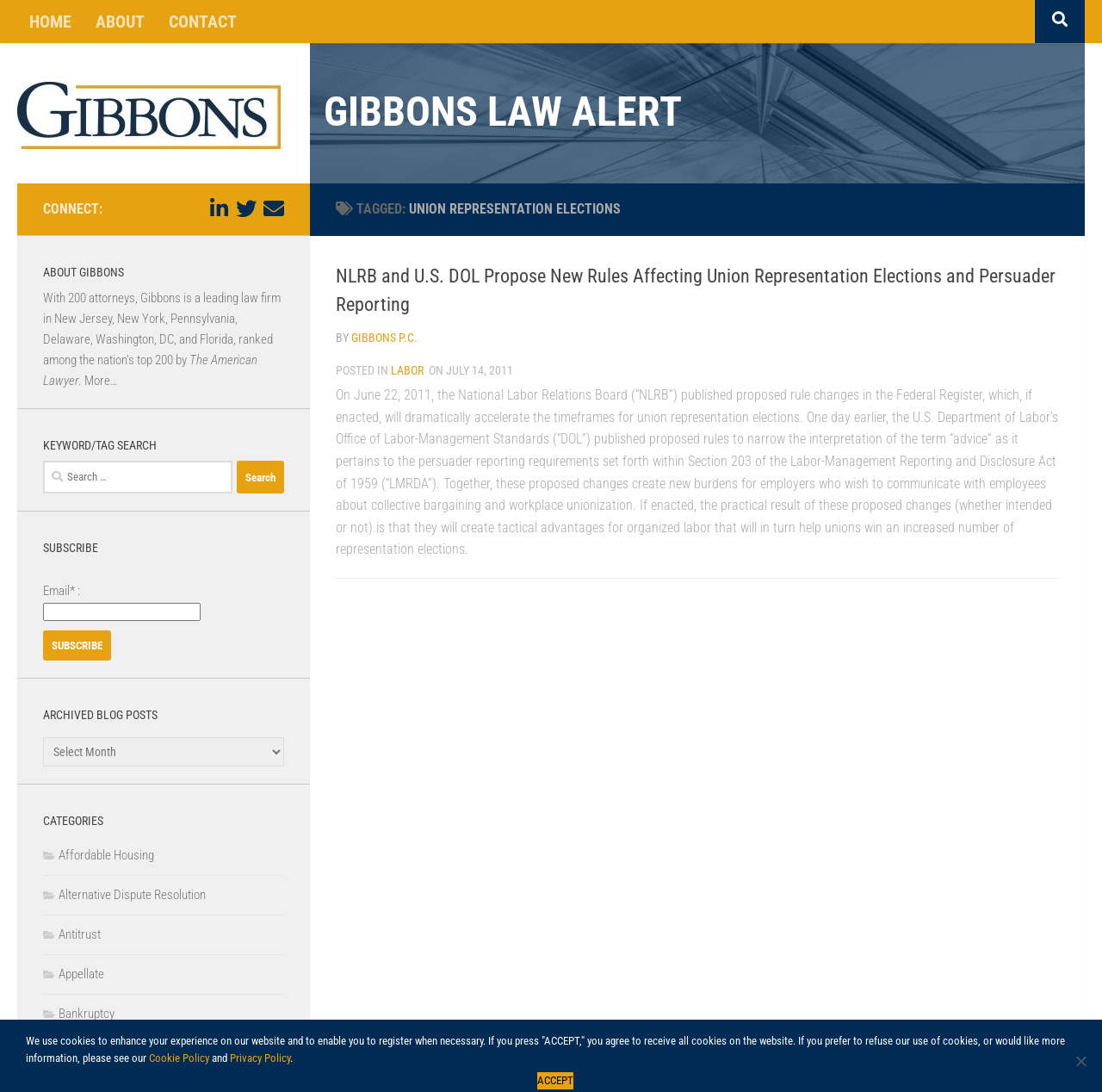Provide a one-word or short-phrase response to the question:
What is the topic of the article?

Union Representation Elections